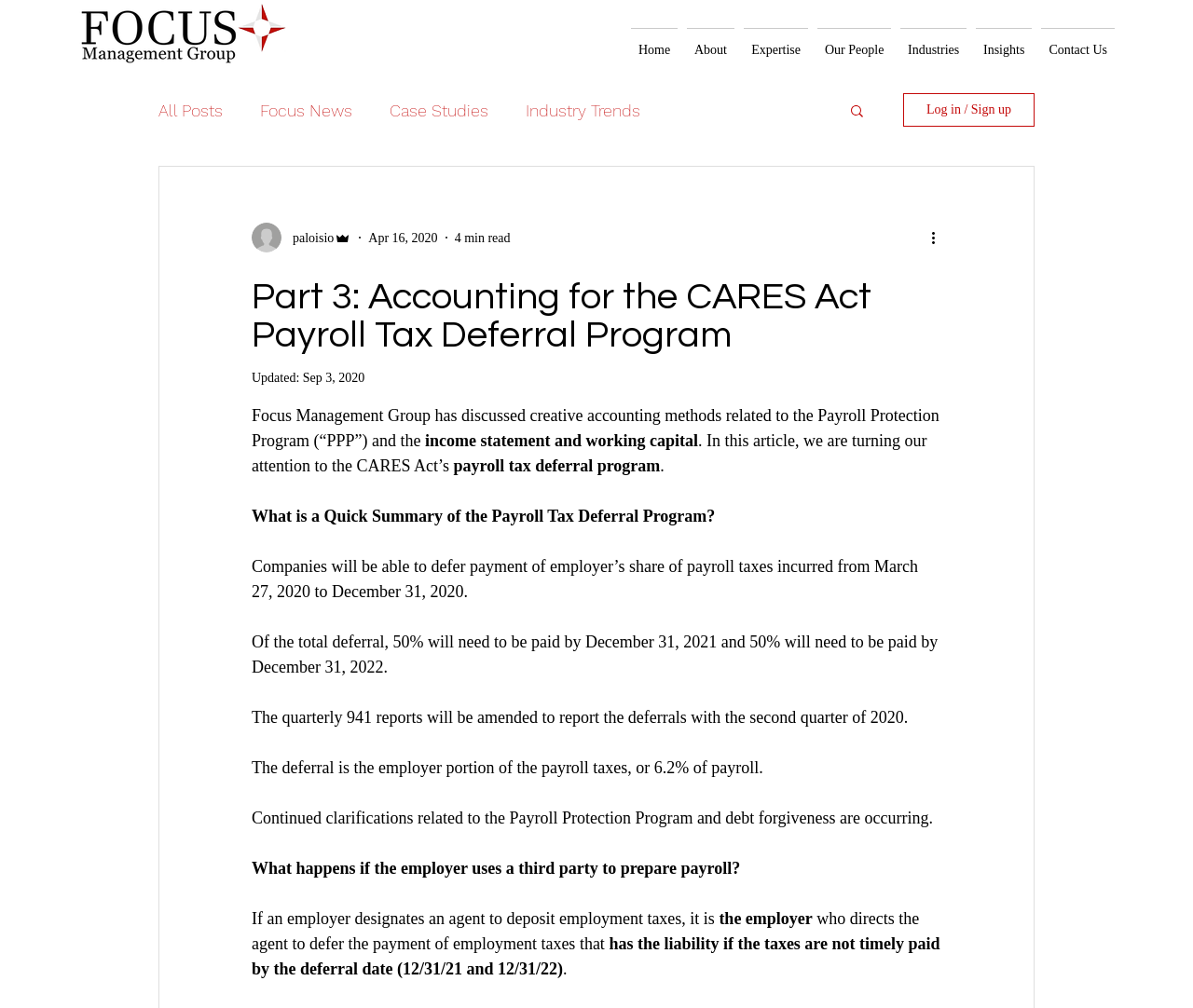Use a single word or phrase to answer this question: 
Who is the author of the article?

paloisio